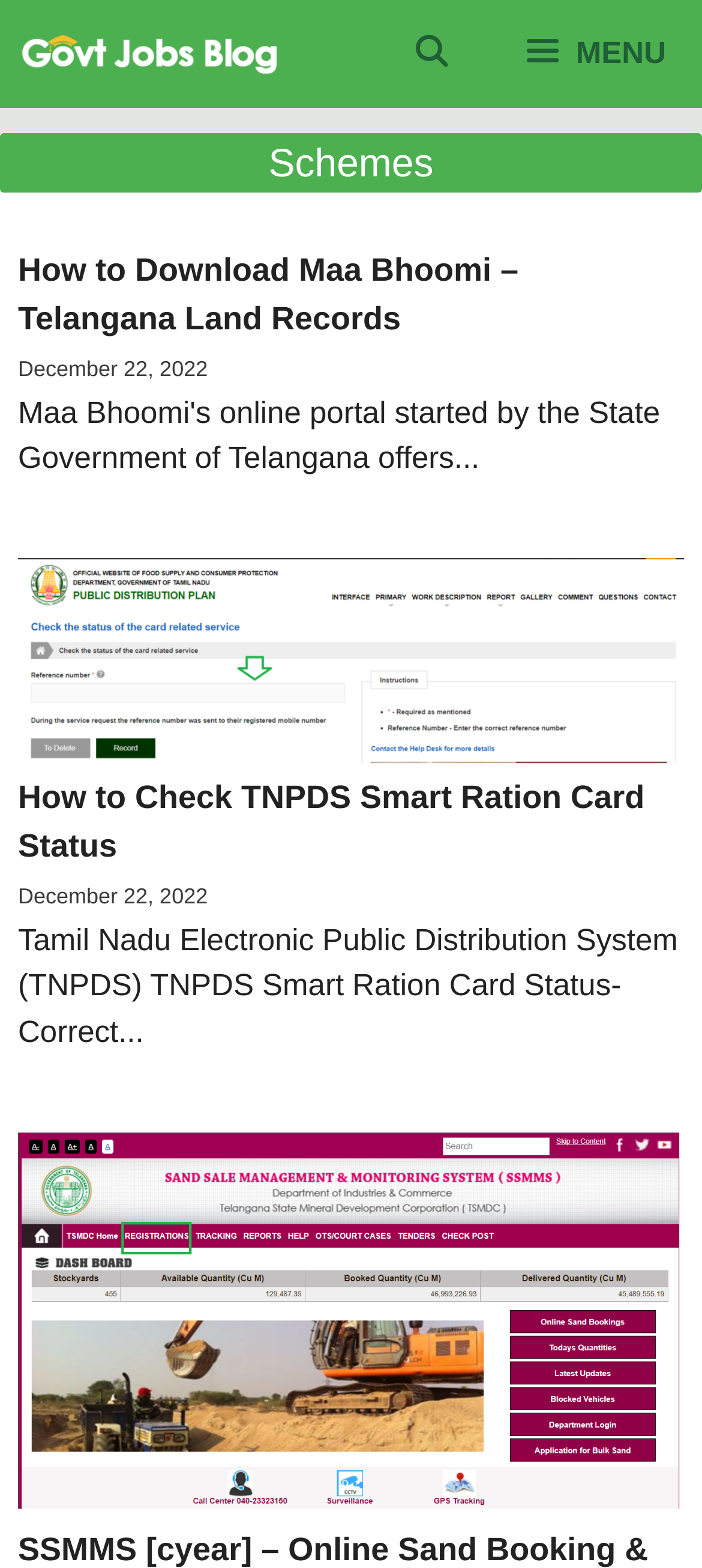Provide a short, one-word or phrase answer to the question below:
What is the first menu item?

Schemes